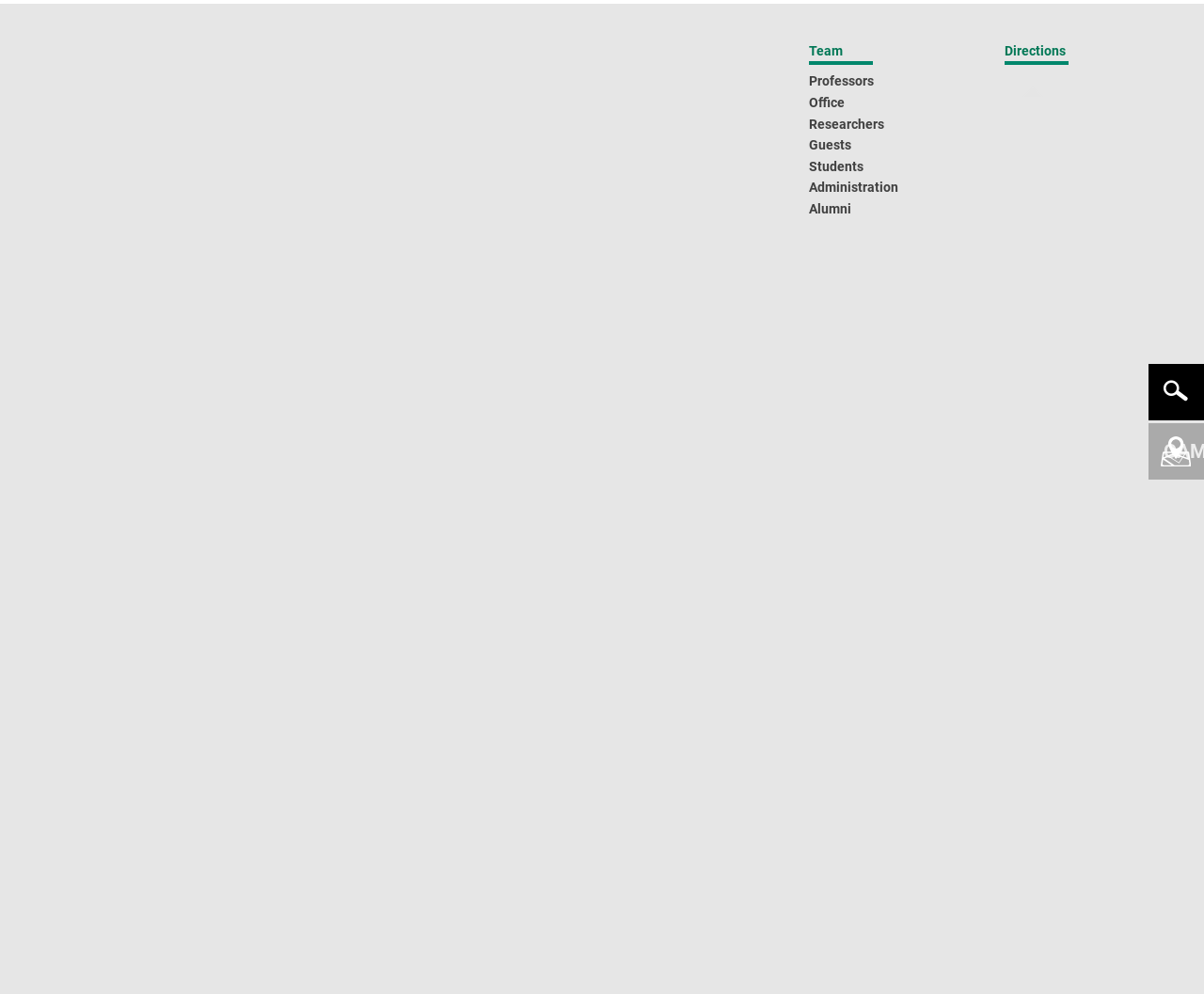Identify the bounding box coordinates of the specific part of the webpage to click to complete this instruction: "visit bioelectric signals".

[0.023, 0.275, 0.117, 0.29]